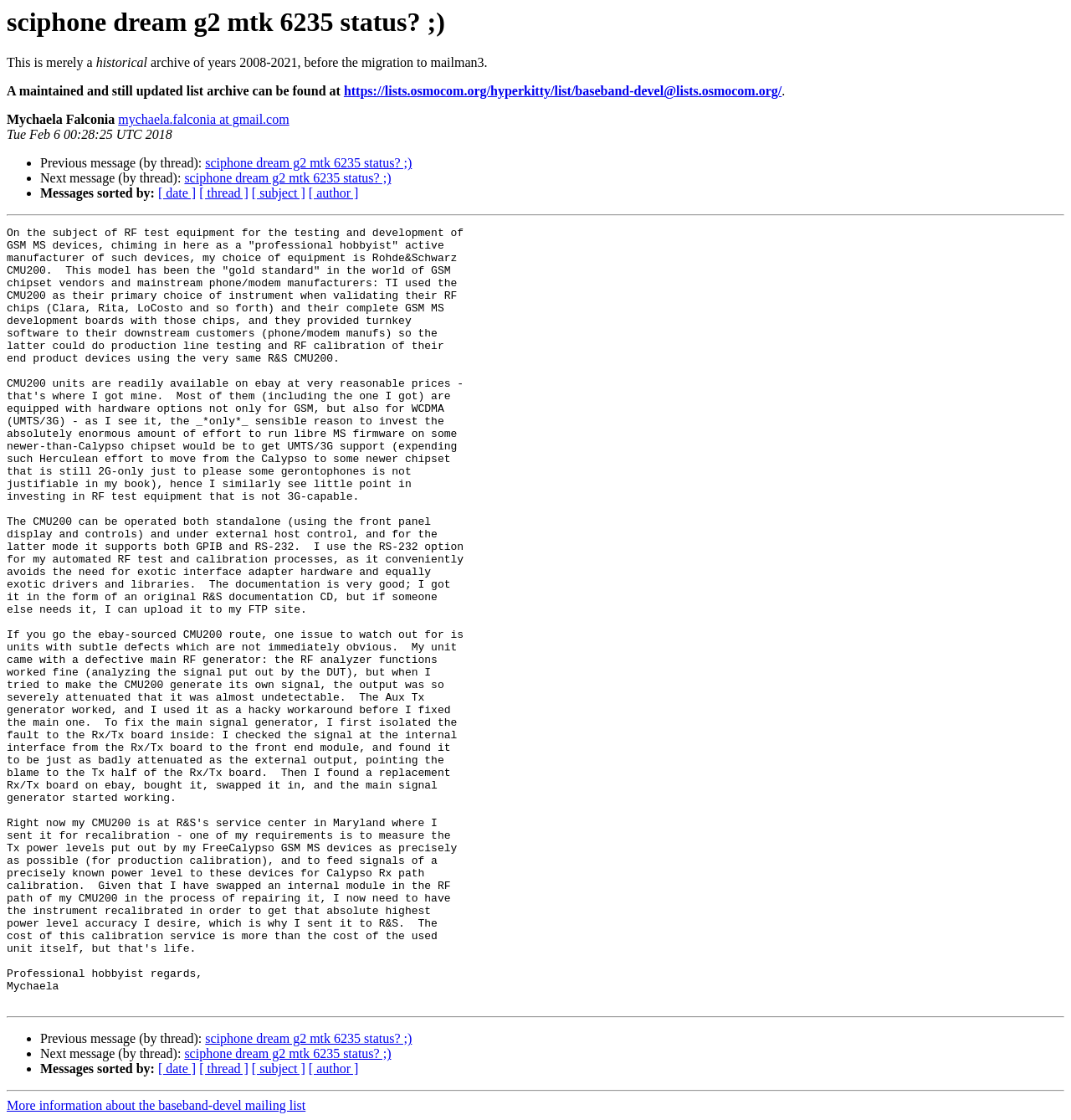Determine the bounding box coordinates of the region I should click to achieve the following instruction: "Browse recent articles". Ensure the bounding box coordinates are four float numbers between 0 and 1, i.e., [left, top, right, bottom].

None